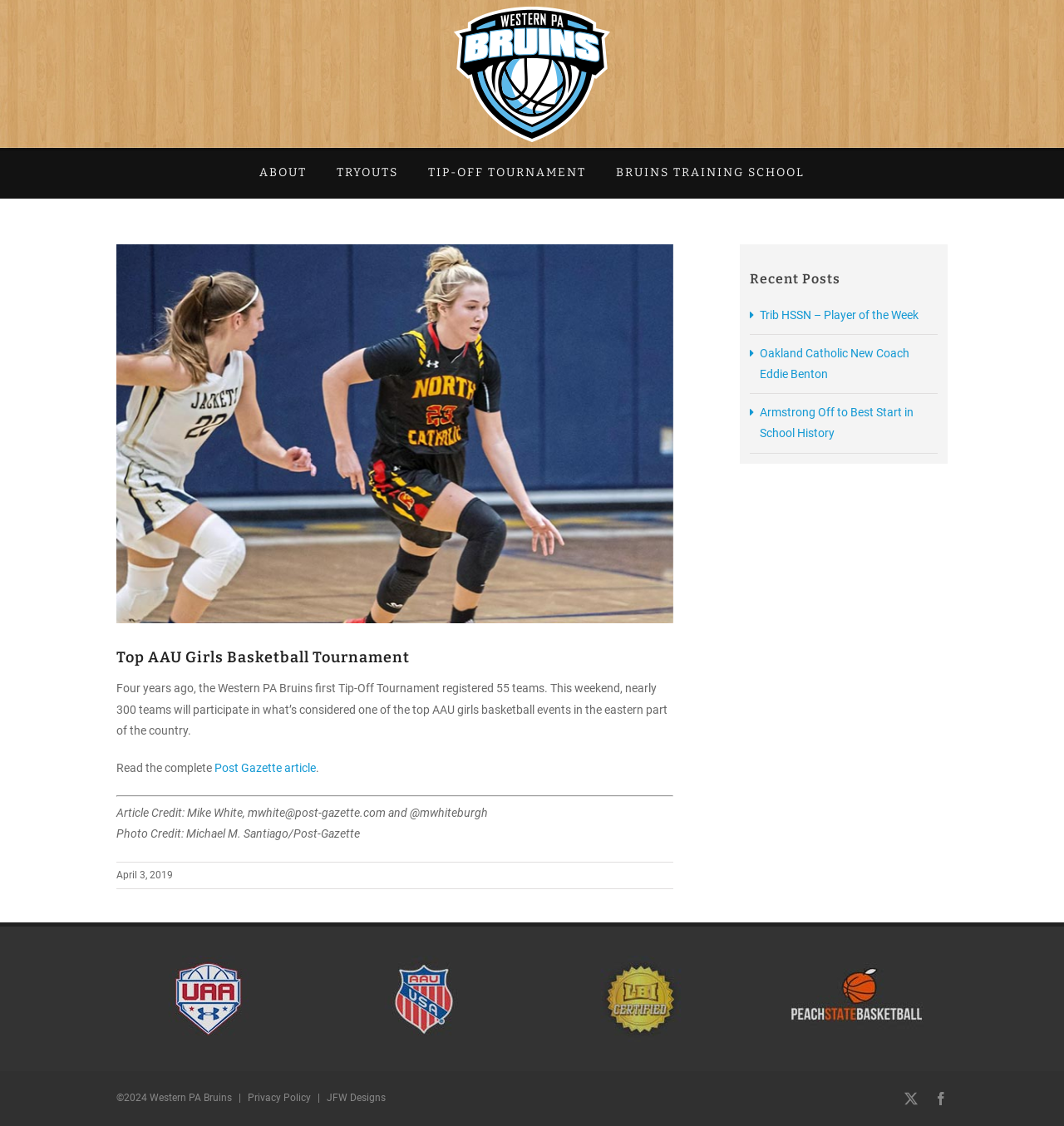Please specify the coordinates of the bounding box for the element that should be clicked to carry out this instruction: "View Recent Posts". The coordinates must be four float numbers between 0 and 1, formatted as [left, top, right, bottom].

[0.705, 0.242, 0.881, 0.255]